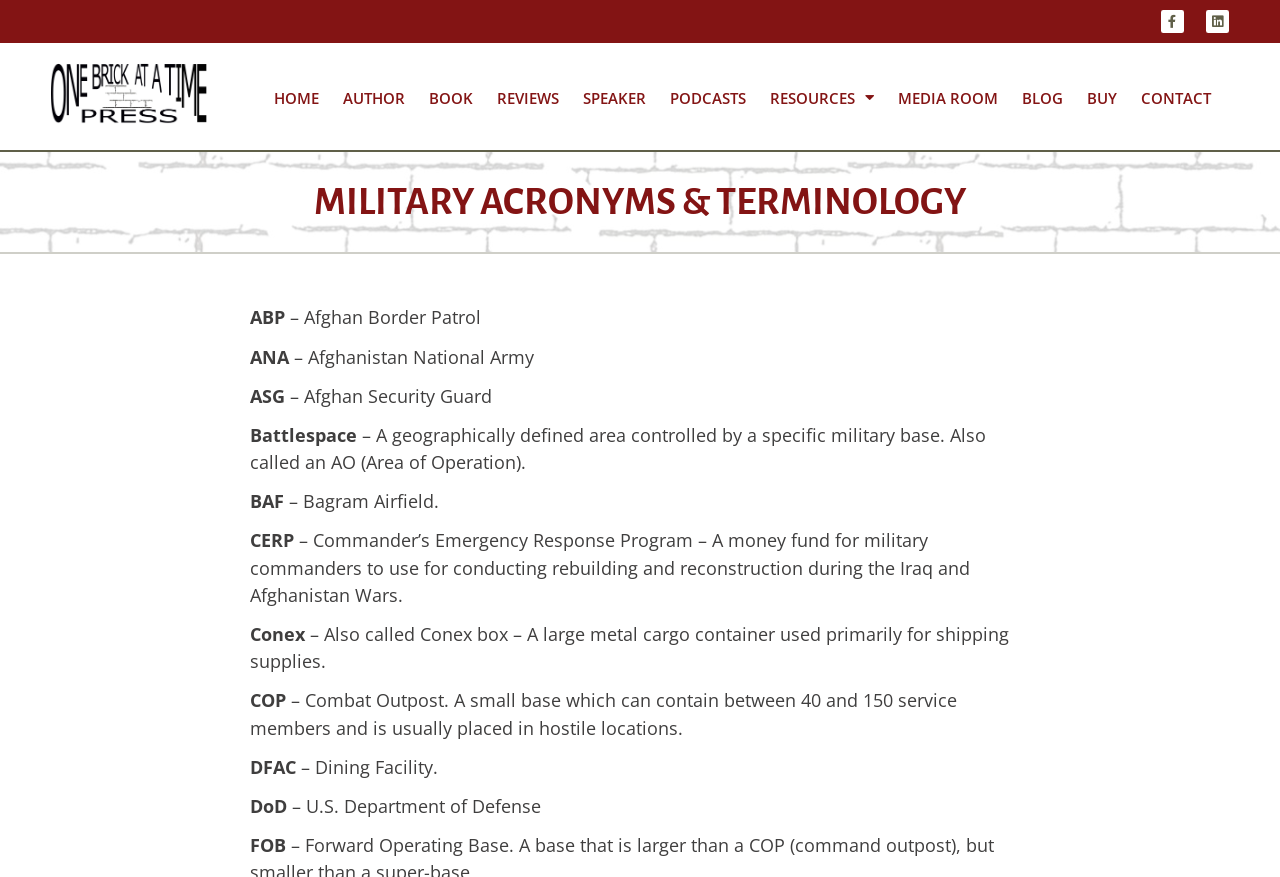Could you locate the bounding box coordinates for the section that should be clicked to accomplish this task: "Read about disclaimer".

None